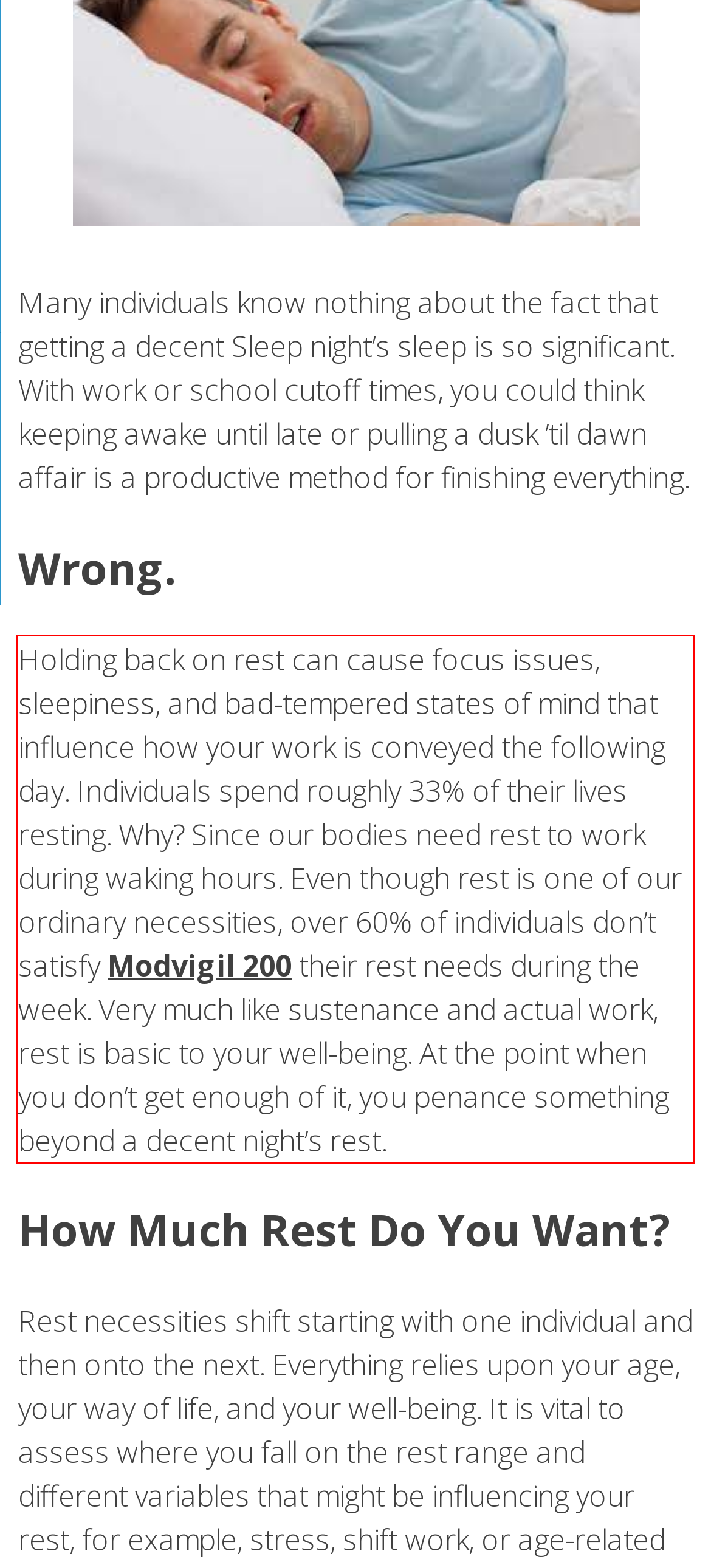You have a screenshot of a webpage where a UI element is enclosed in a red rectangle. Perform OCR to capture the text inside this red rectangle.

Holding back on rest can cause focus issues, sleepiness, and bad-tempered states of mind that influence how your work is conveyed the following day. Individuals spend roughly 33% of their lives resting. Why? Since our bodies need rest to work during waking hours. Even though rest is one of our ordinary necessities, over 60% of individuals don’t satisfy Modvigil 200 their rest needs during the week. Very much like sustenance and actual work, rest is basic to your well-being. At the point when you don’t get enough of it, you penance something beyond a decent night’s rest.